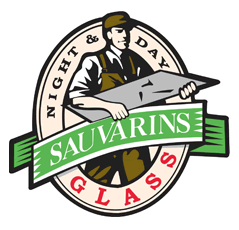What is the emphasis of 'NIGHT & DAY' in the logo?
We need a detailed and meticulous answer to the question.

The words 'NIGHT & DAY' at the top of the logo emphasize the company's commitment to service availability, implying that they are available to provide services at any time.